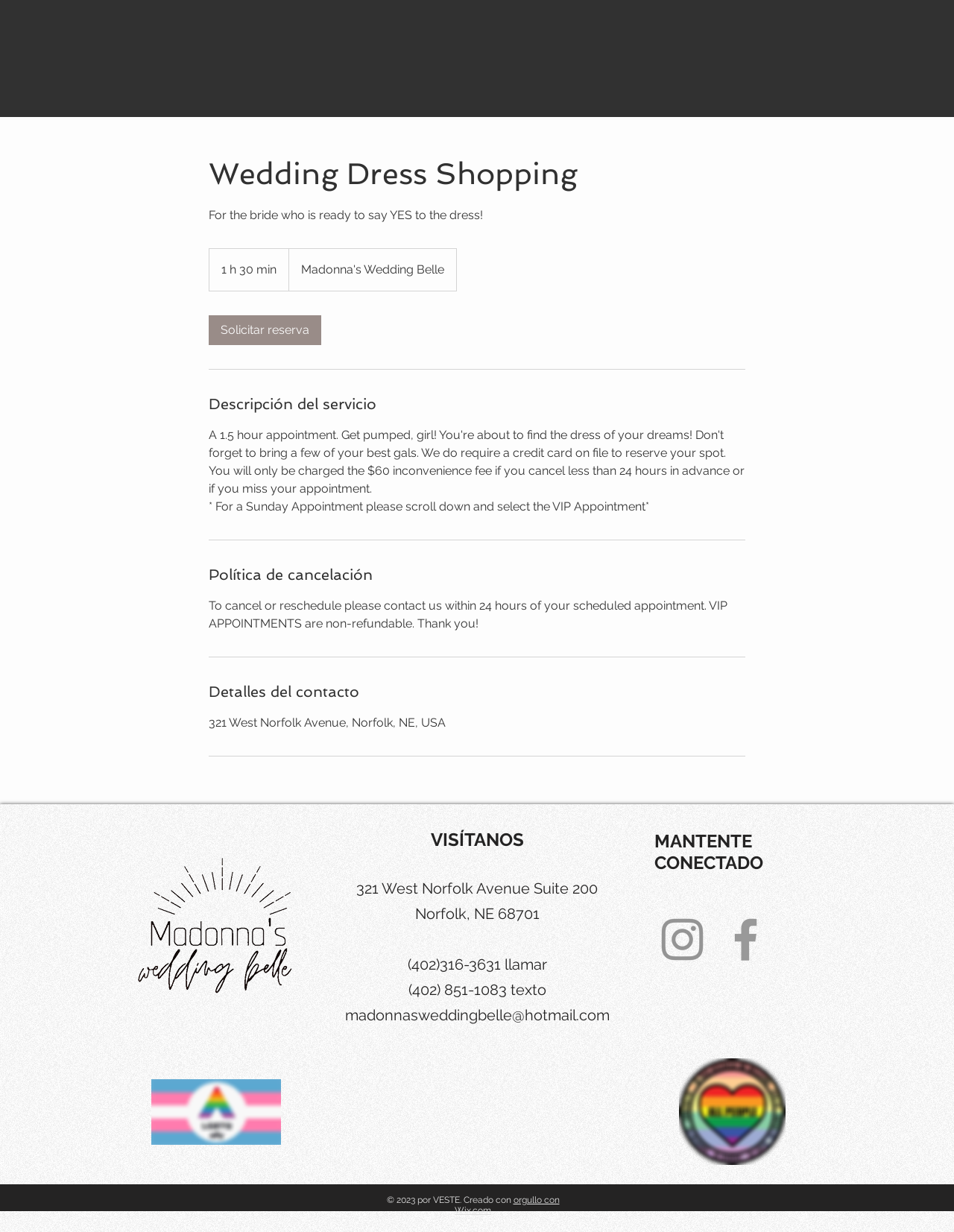Return the bounding box coordinates of the UI element that corresponds to this description: "madonnasweddingbelle@hotmail.com". The coordinates must be given as four float numbers in the range of 0 and 1, [left, top, right, bottom].

[0.361, 0.817, 0.639, 0.831]